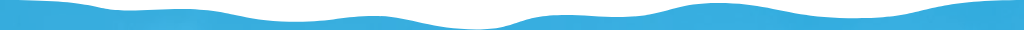Answer this question using a single word or a brief phrase:
What is the theme of the webpage?

Simplicity and effectiveness